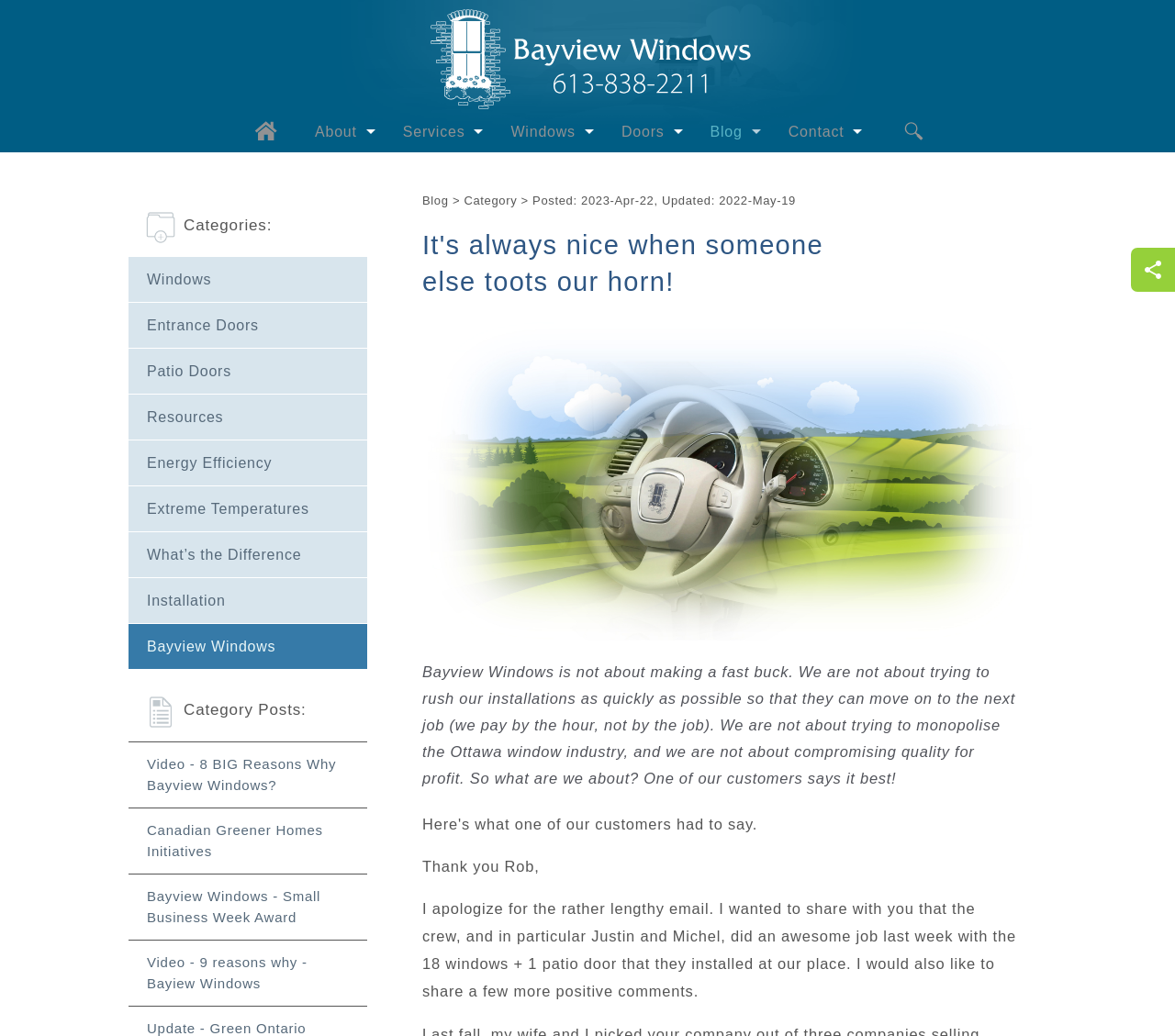Using floating point numbers between 0 and 1, provide the bounding box coordinates in the format (top-left x, top-left y, bottom-right x, bottom-right y). Locate the UI element described here: Sliding Patio Door Installation

[0.331, 0.229, 0.526, 0.27]